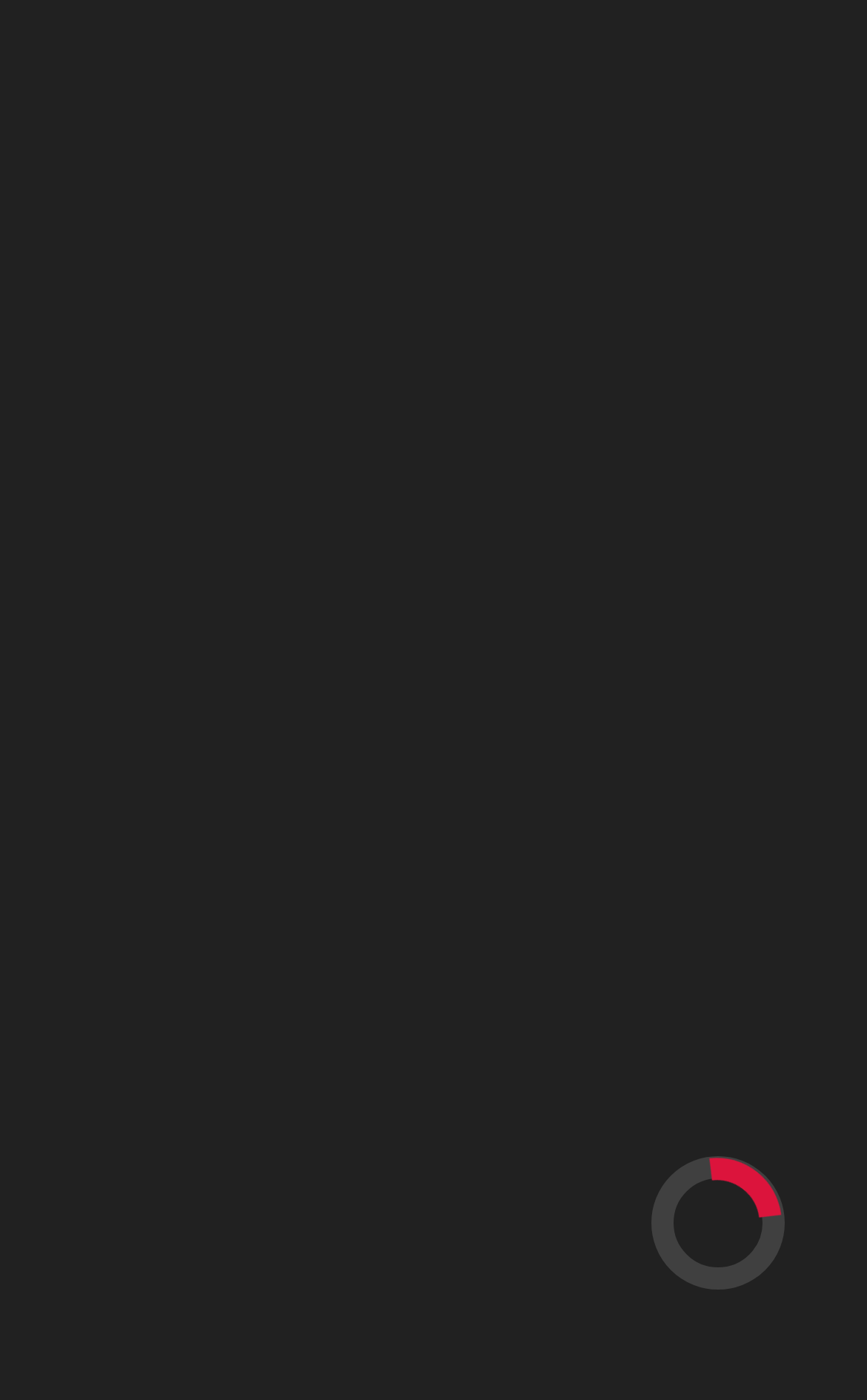Determine the bounding box for the UI element described here: "title="Search"".

[0.859, 0.539, 0.923, 0.595]